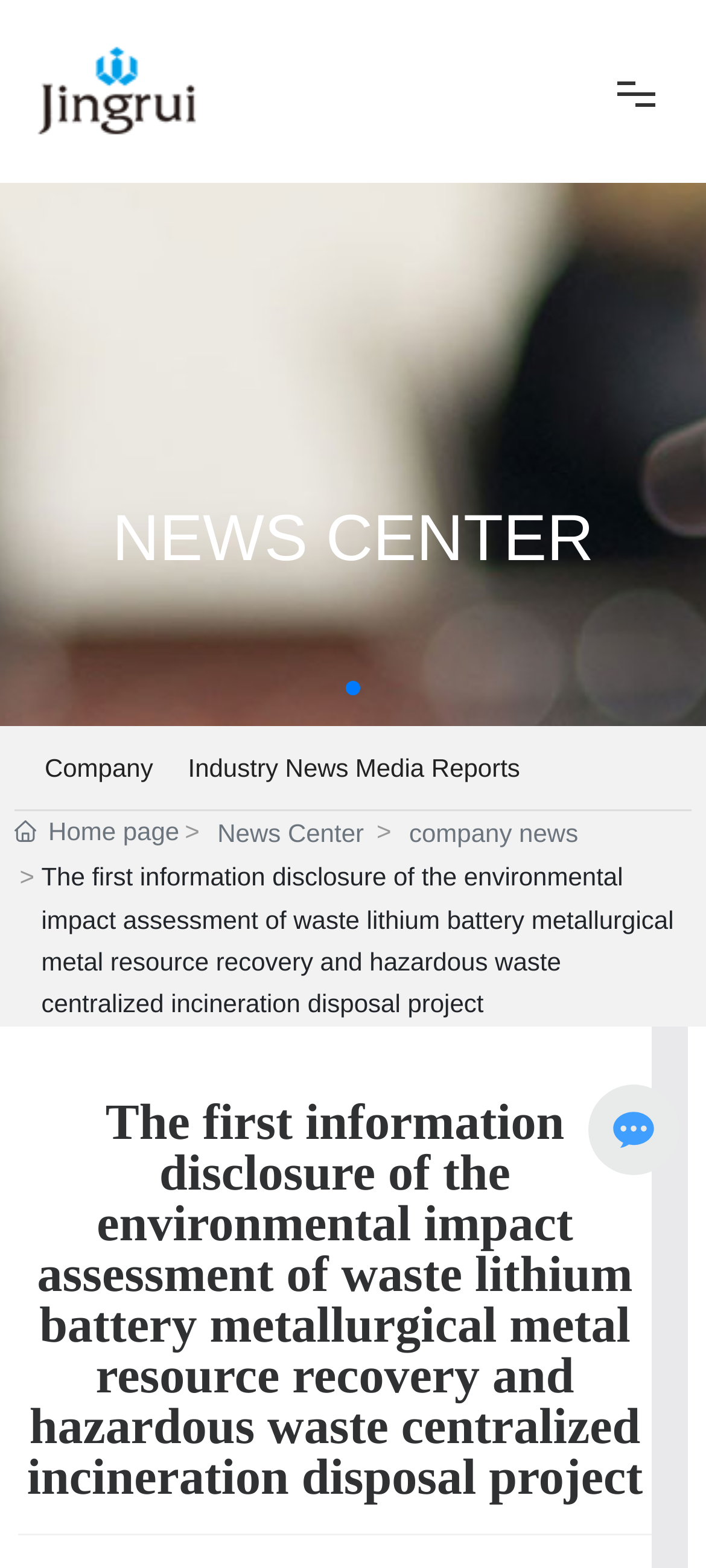What is the company name?
Using the image, respond with a single word or phrase.

Crystal Clear New Energy Technology Co.,Ltd.